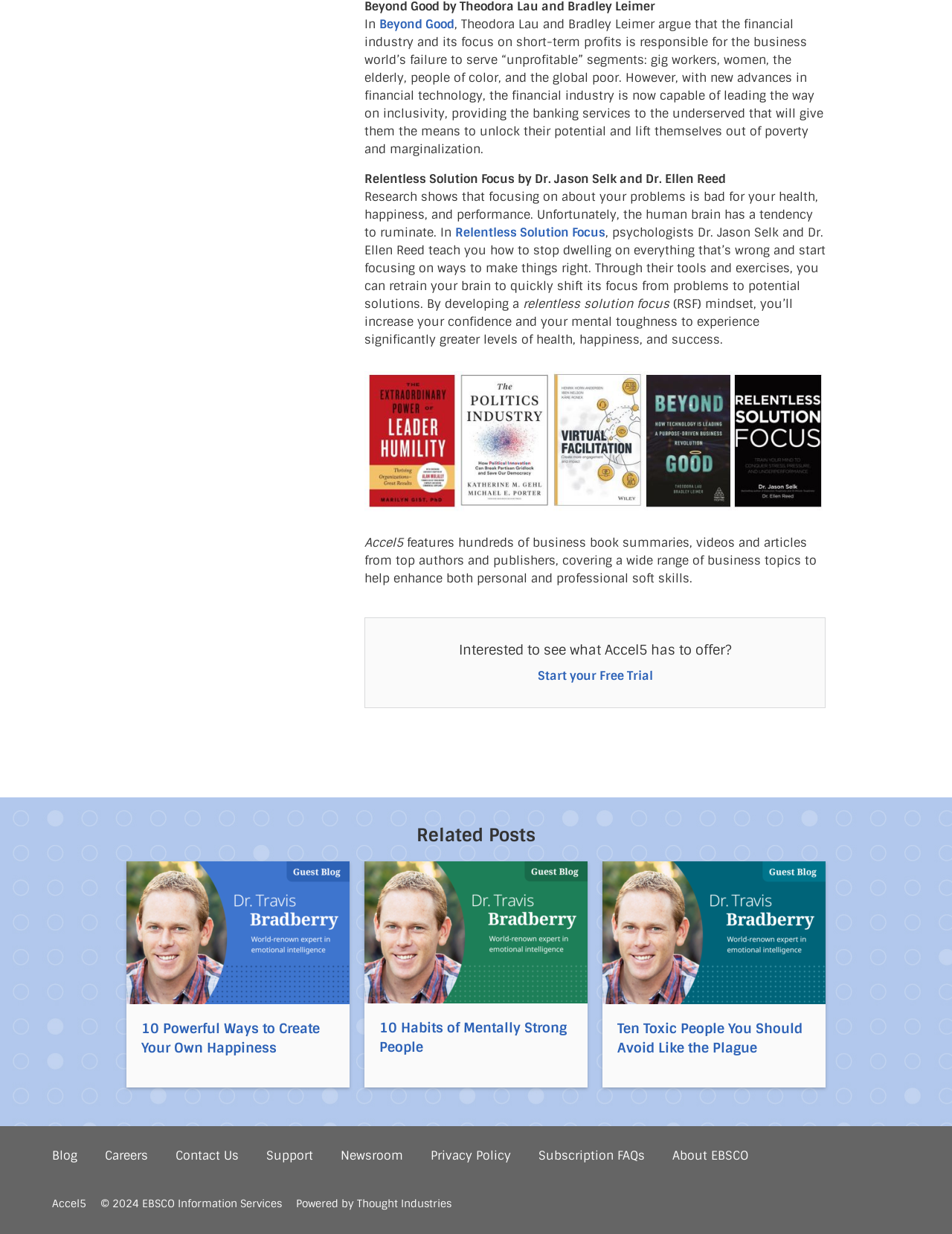Find and indicate the bounding box coordinates of the region you should select to follow the given instruction: "Read 'Relentless Solution Focus'".

[0.478, 0.182, 0.636, 0.195]